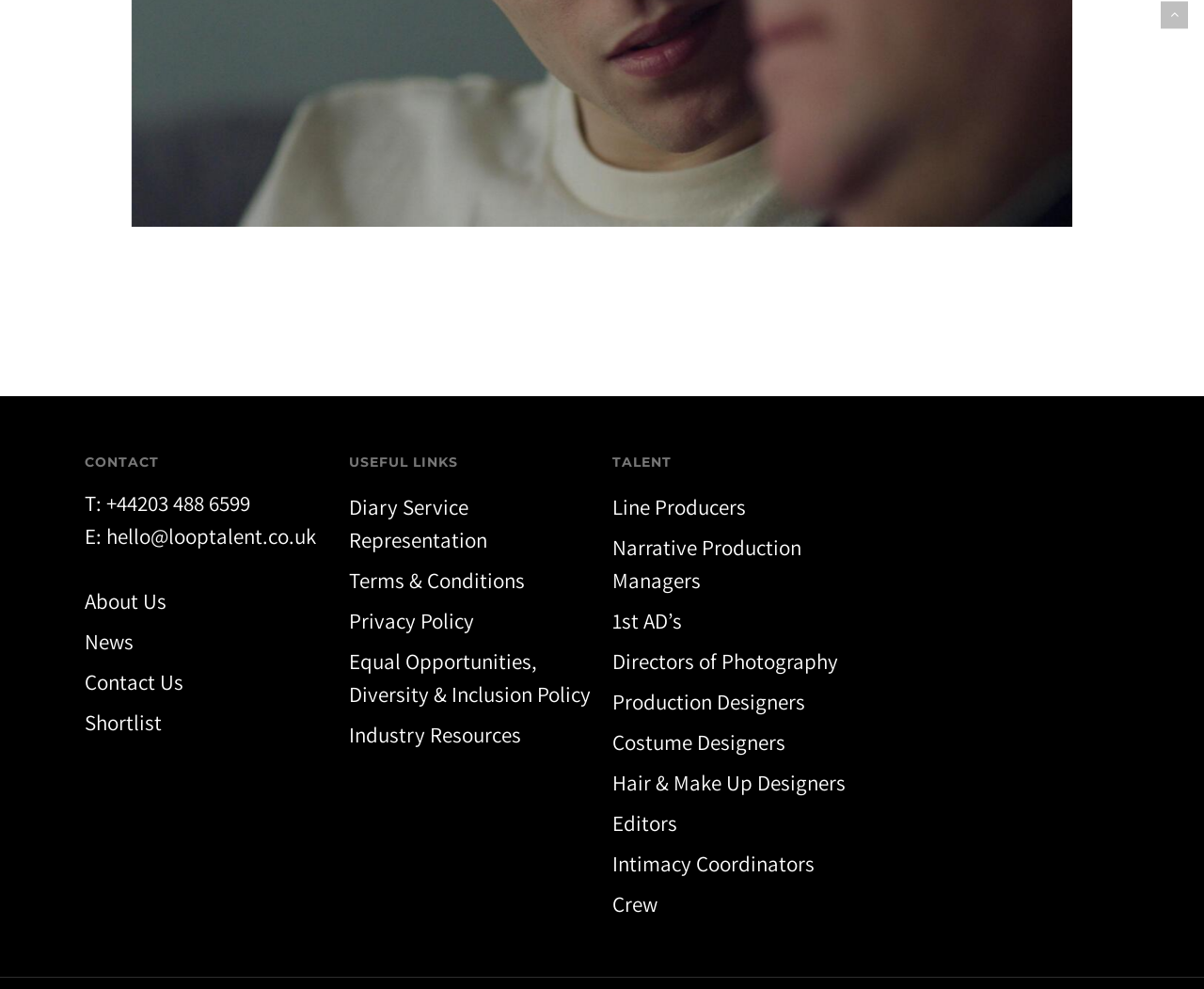Indicate the bounding box coordinates of the clickable region to achieve the following instruction: "Click Contact Us."

[0.07, 0.674, 0.272, 0.707]